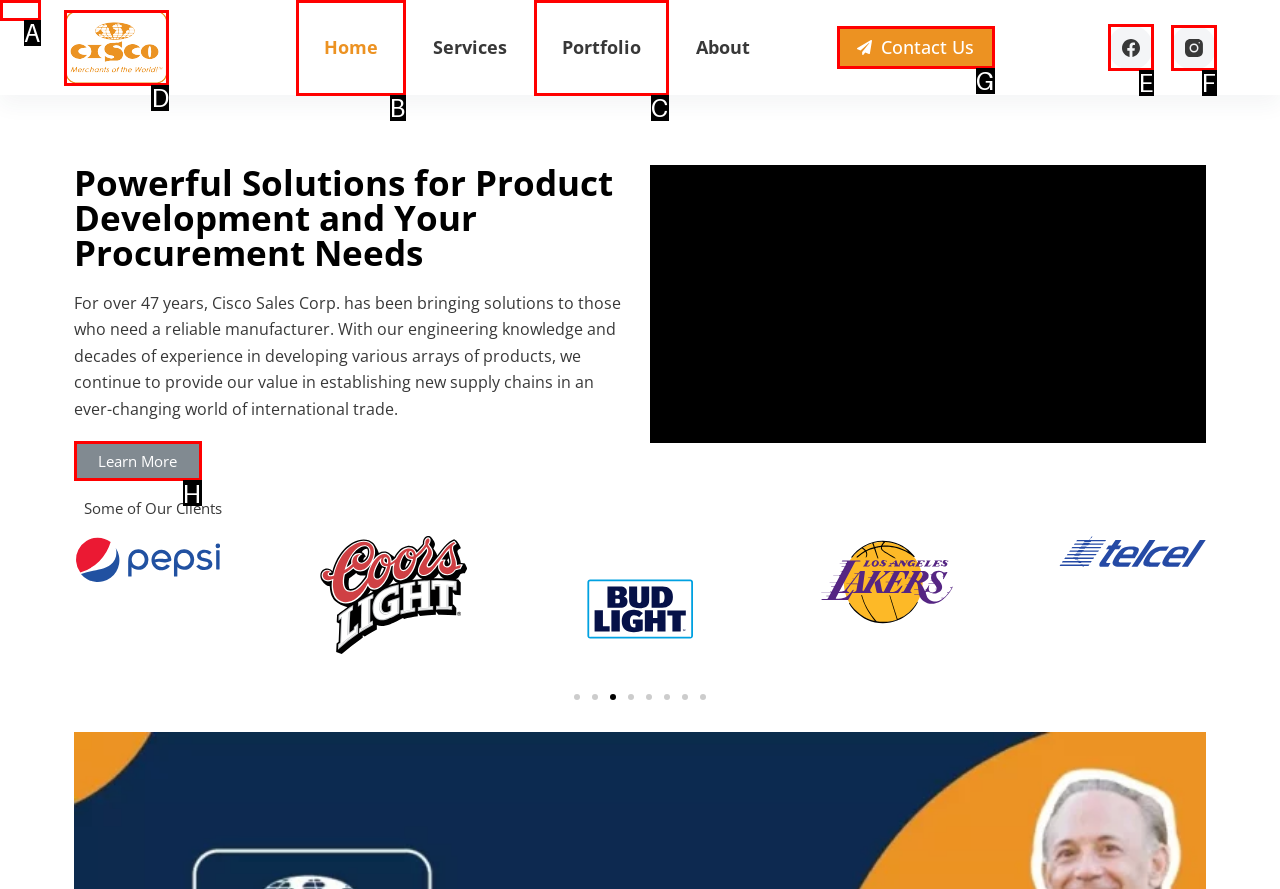Select the correct UI element to complete the task: Click the 'Facebook' link
Please provide the letter of the chosen option.

E